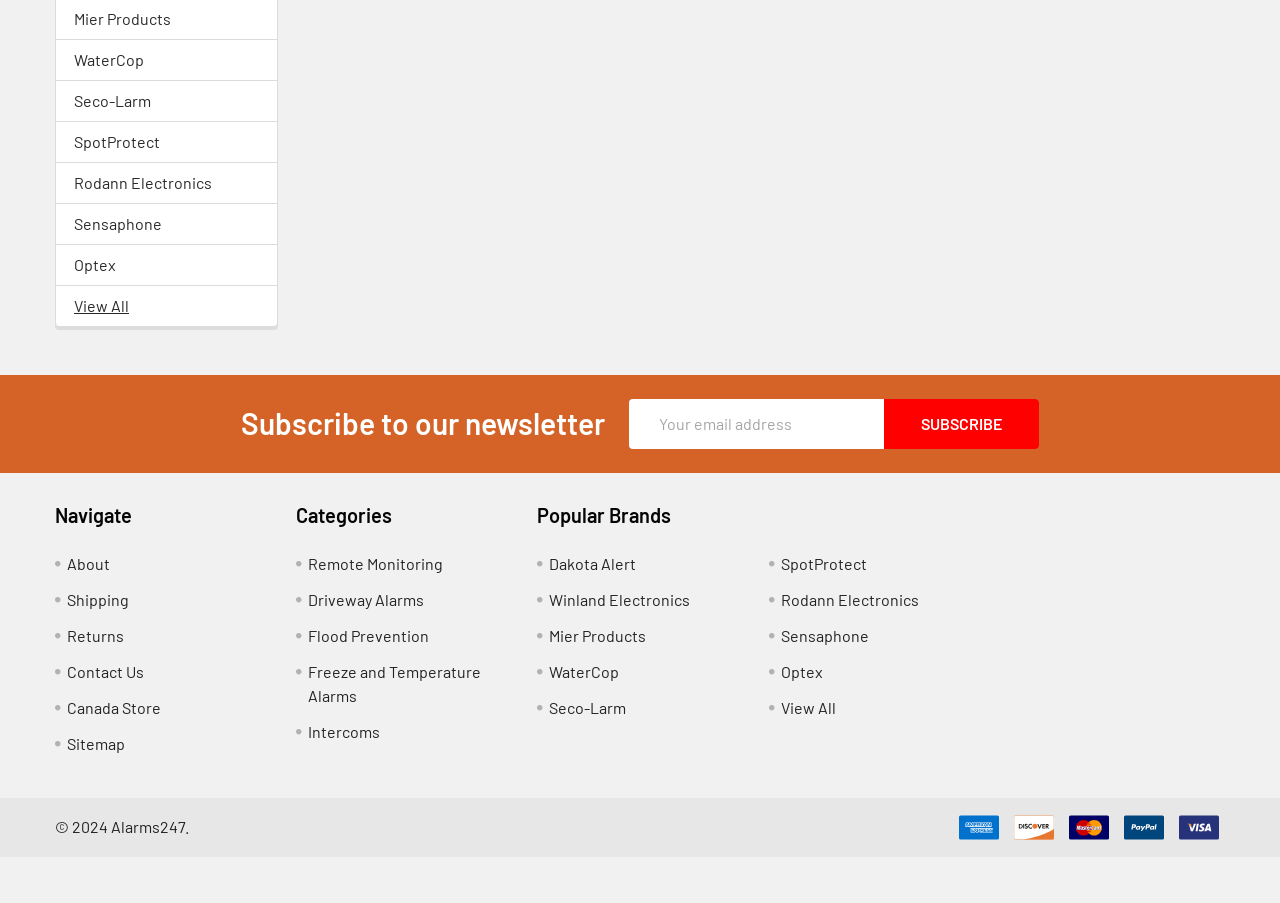Determine the bounding box for the UI element as described: "Sensaphone". The coordinates should be represented as four float numbers between 0 and 1, formatted as [left, top, right, bottom].

[0.61, 0.744, 0.679, 0.765]